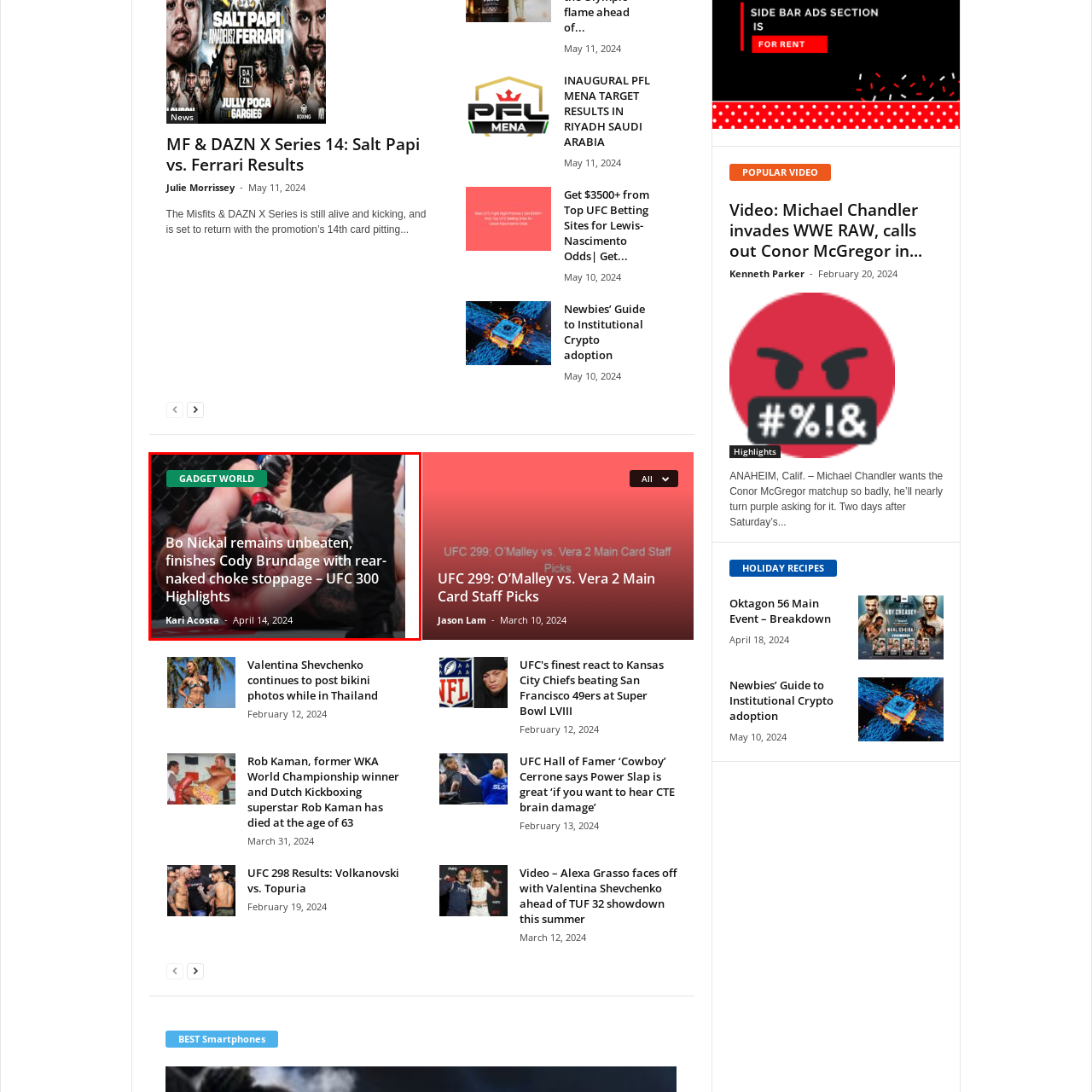Concentrate on the image highlighted by the red boundary and deliver a detailed answer to the following question, using the information from the image:
What is the date of the article?

The caption explicitly states the date of the article as 'April 14, 2024', which is the publication date of the article.